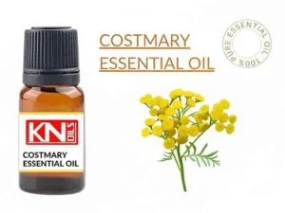What is the primary application of this essential oil?
Look at the image and answer the question using a single word or phrase.

Aromatherapy and skincare